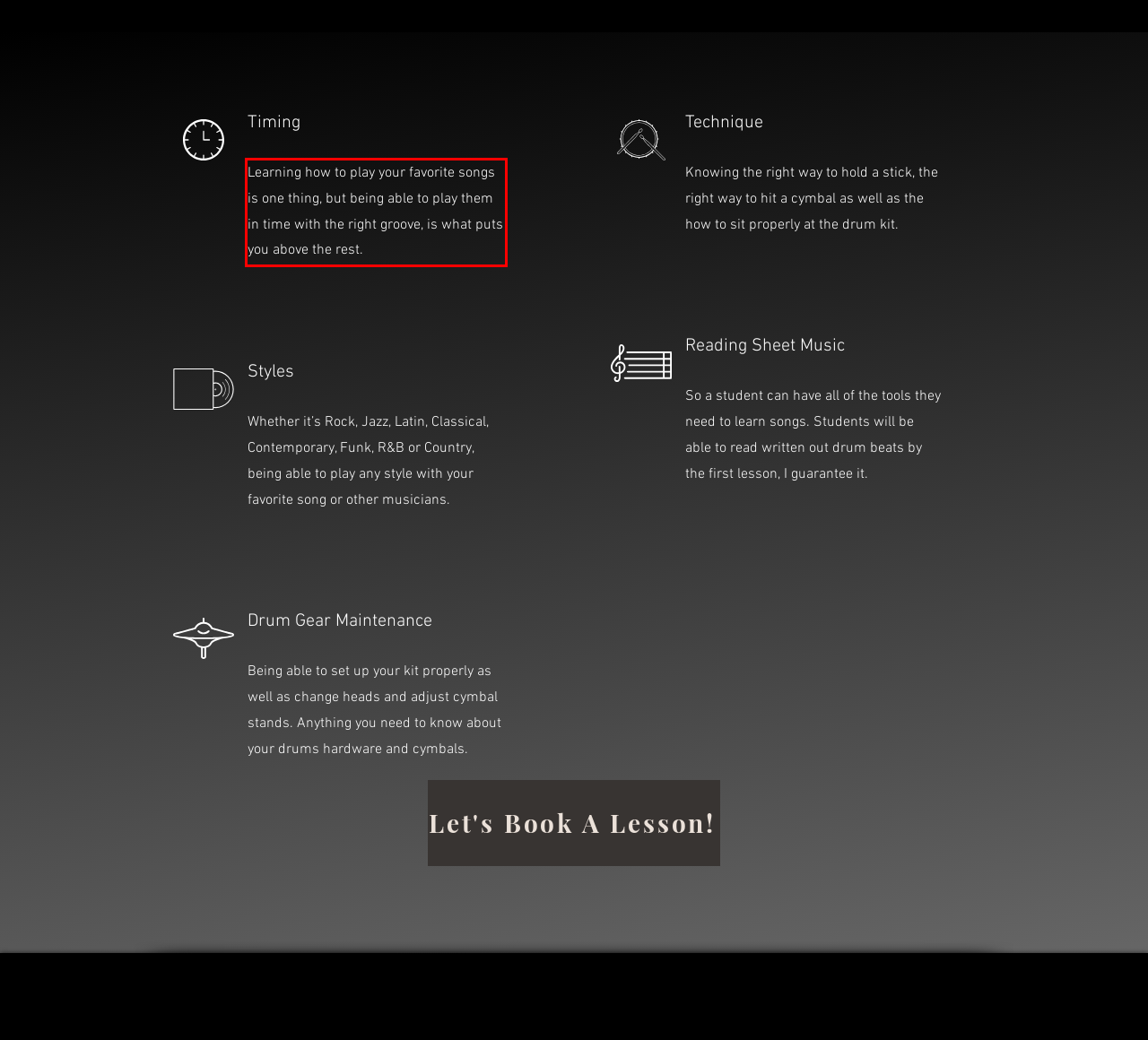Using OCR, extract the text content found within the red bounding box in the given webpage screenshot.

Learning how to play your favorite songs is one thing, but being able to play them in time with the right groove, is what puts you above the rest.